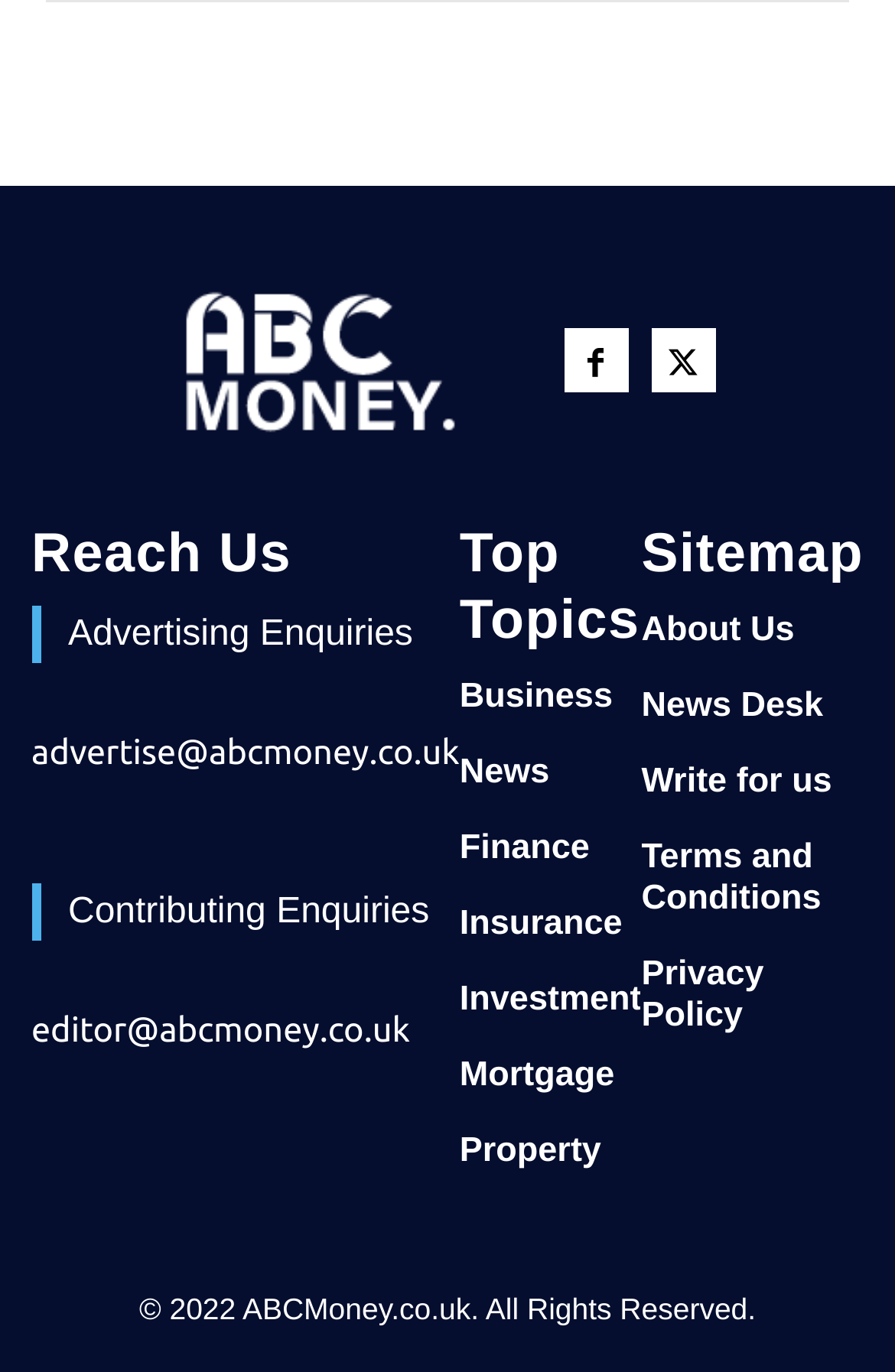Find the bounding box coordinates for the area that must be clicked to perform this action: "Go to 'About Us' page".

[0.717, 0.445, 0.965, 0.475]